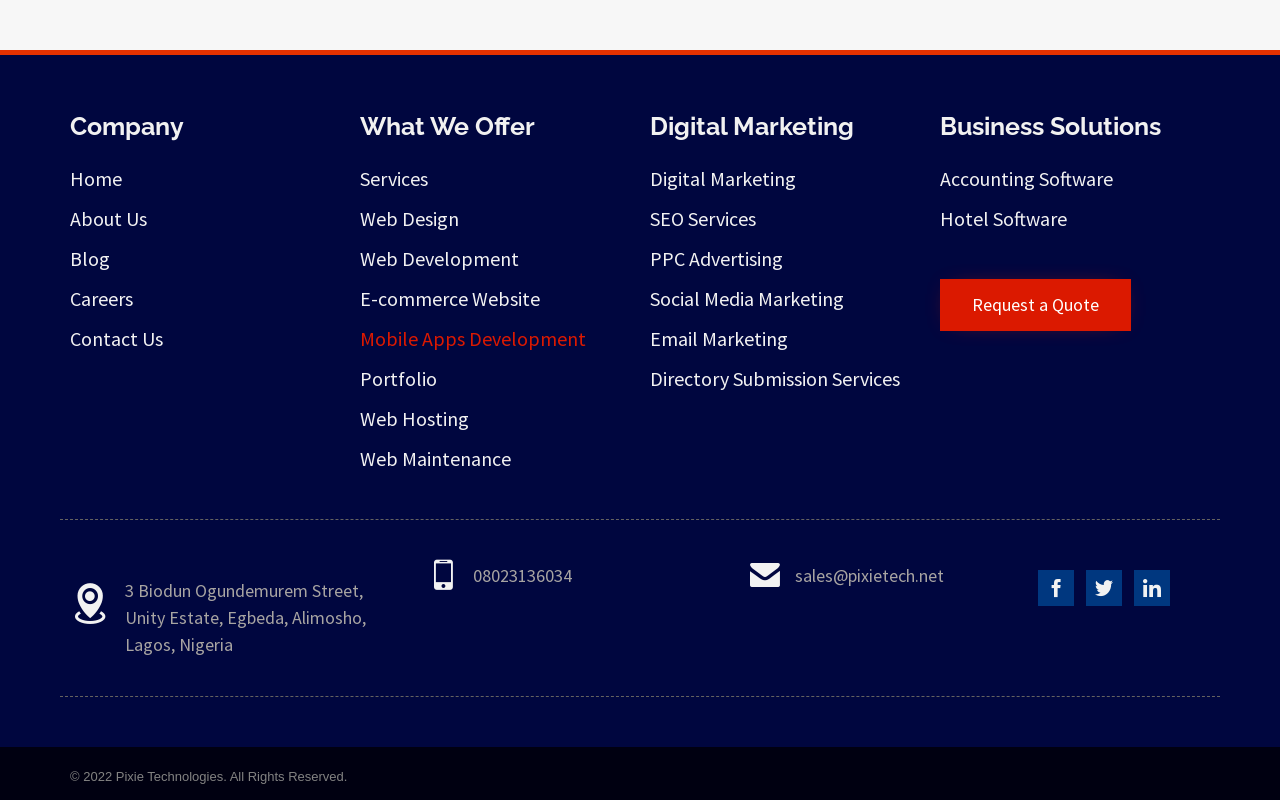Identify the bounding box coordinates of the element to click to follow this instruction: 'Click on the 'Request a Quote' button'. Ensure the coordinates are four float values between 0 and 1, provided as [left, top, right, bottom].

[0.734, 0.349, 0.884, 0.414]